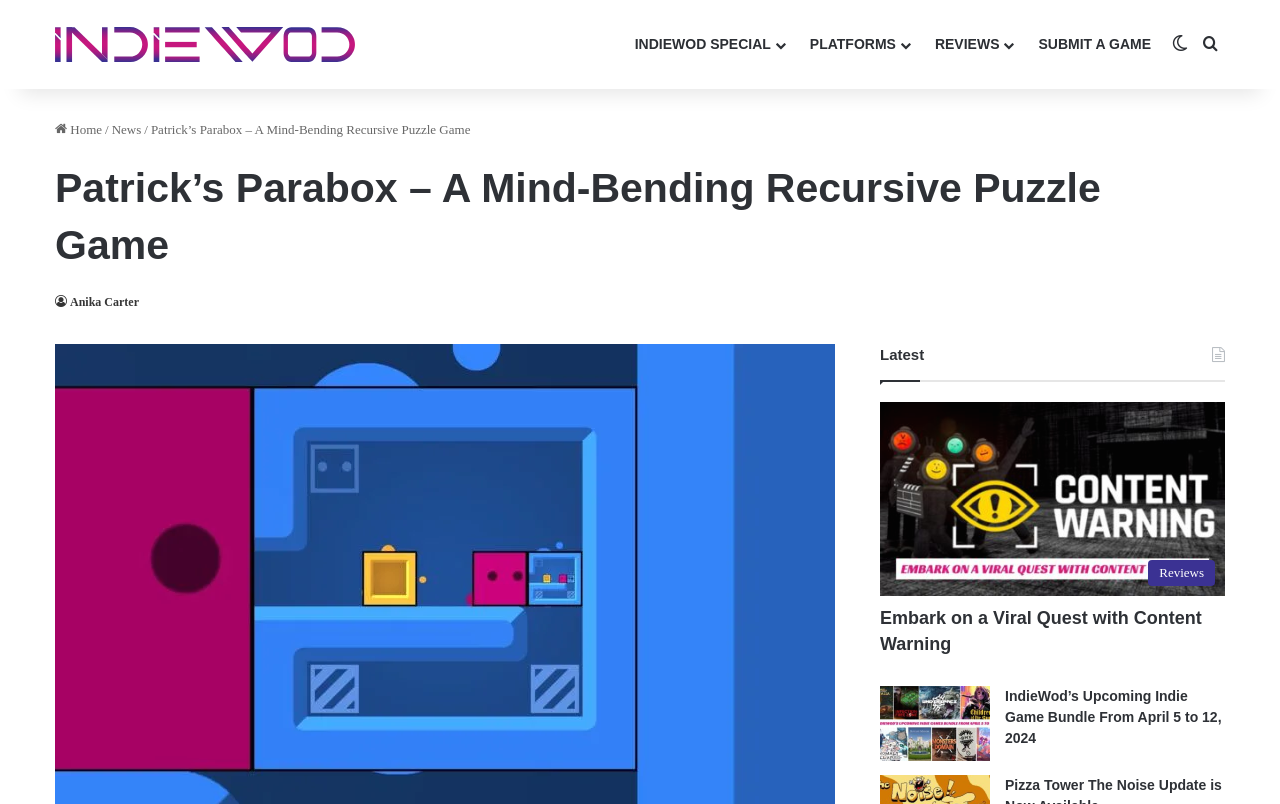Pinpoint the bounding box coordinates of the clickable area necessary to execute the following instruction: "Email anodata". The coordinates should be given as four float numbers between 0 and 1, namely [left, top, right, bottom].

None